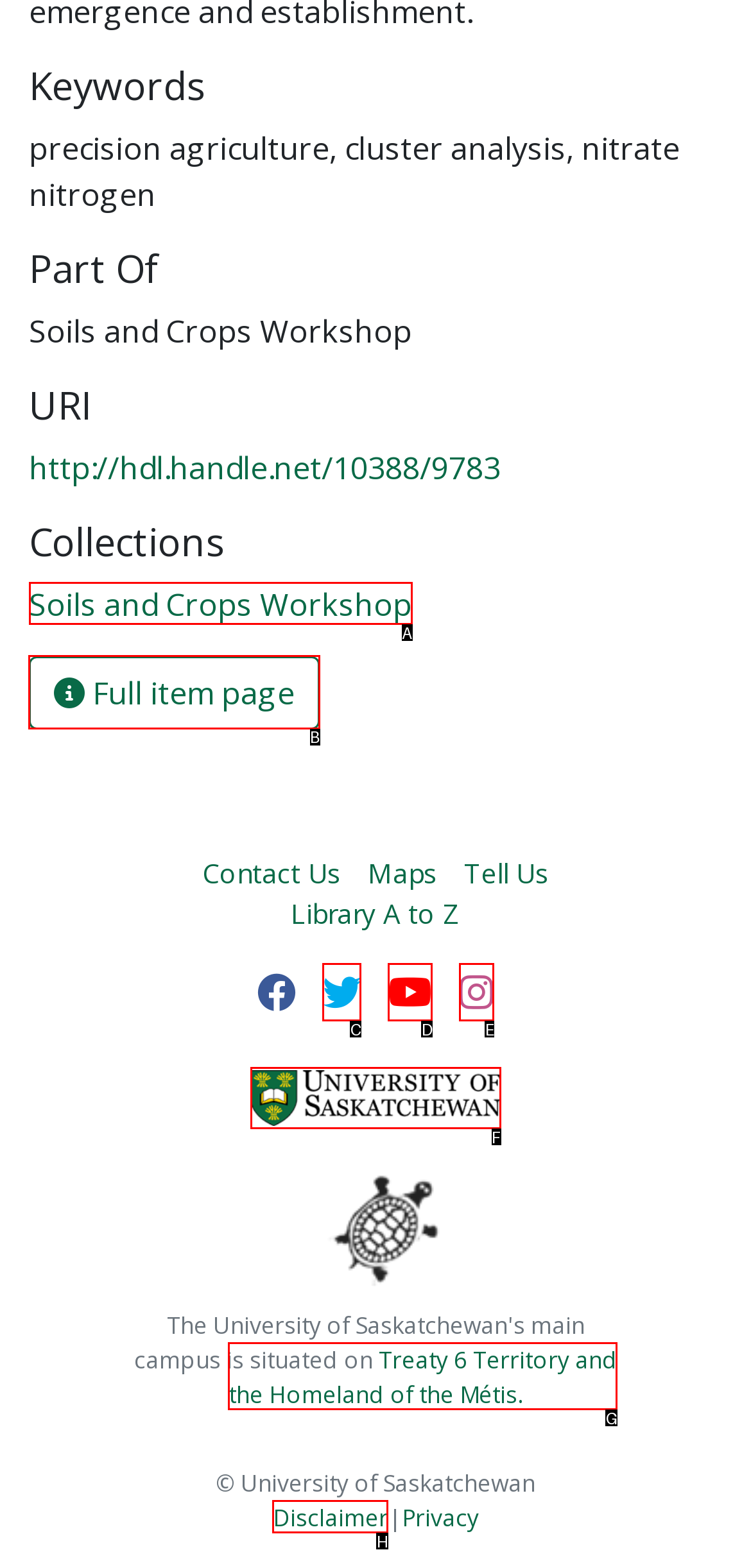Identify the correct lettered option to click in order to perform this task: View full item page. Respond with the letter.

B